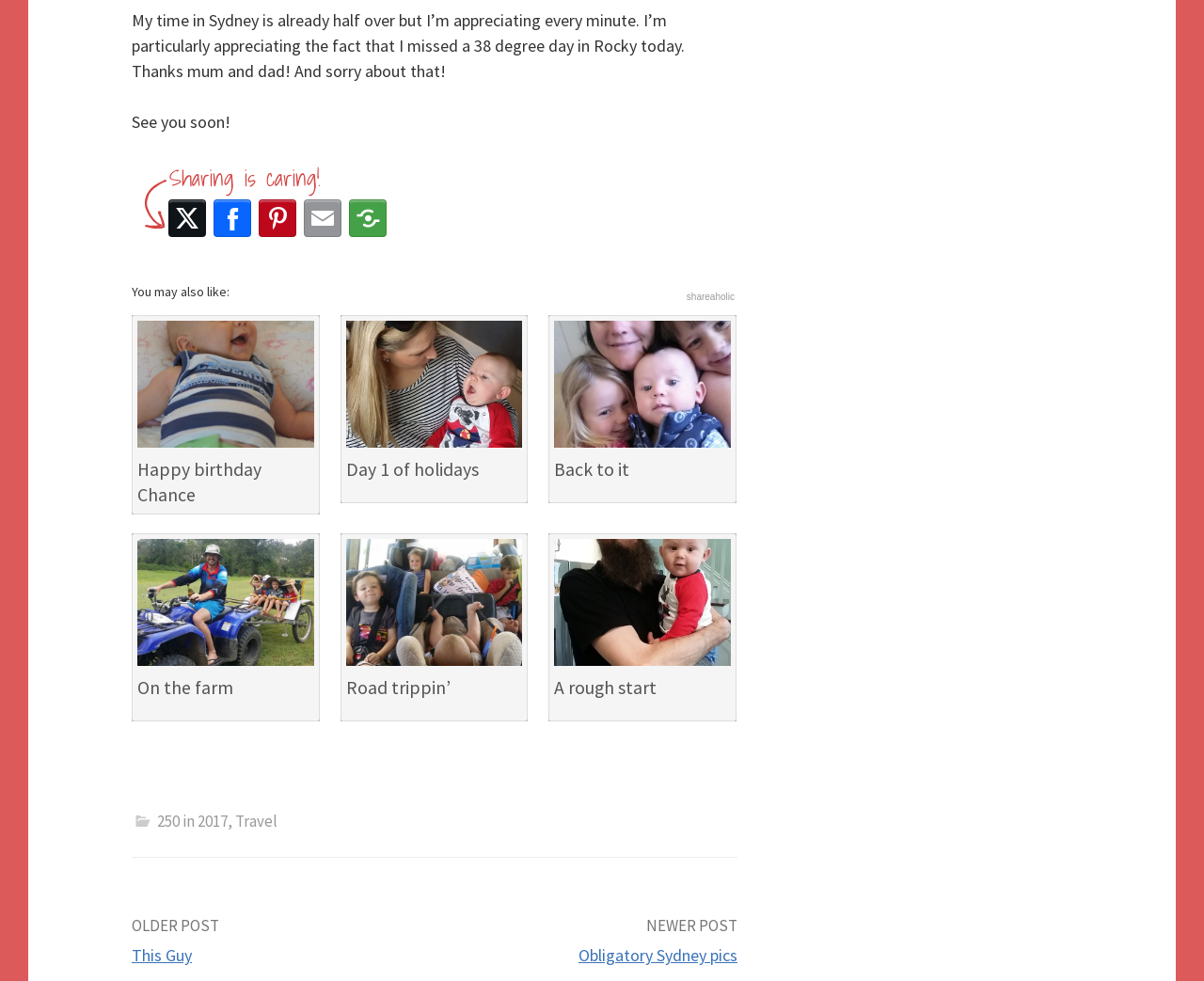Could you specify the bounding box coordinates for the clickable section to complete the following instruction: "View 'Obligatory Sydney pics'"?

[0.48, 0.963, 0.612, 0.985]